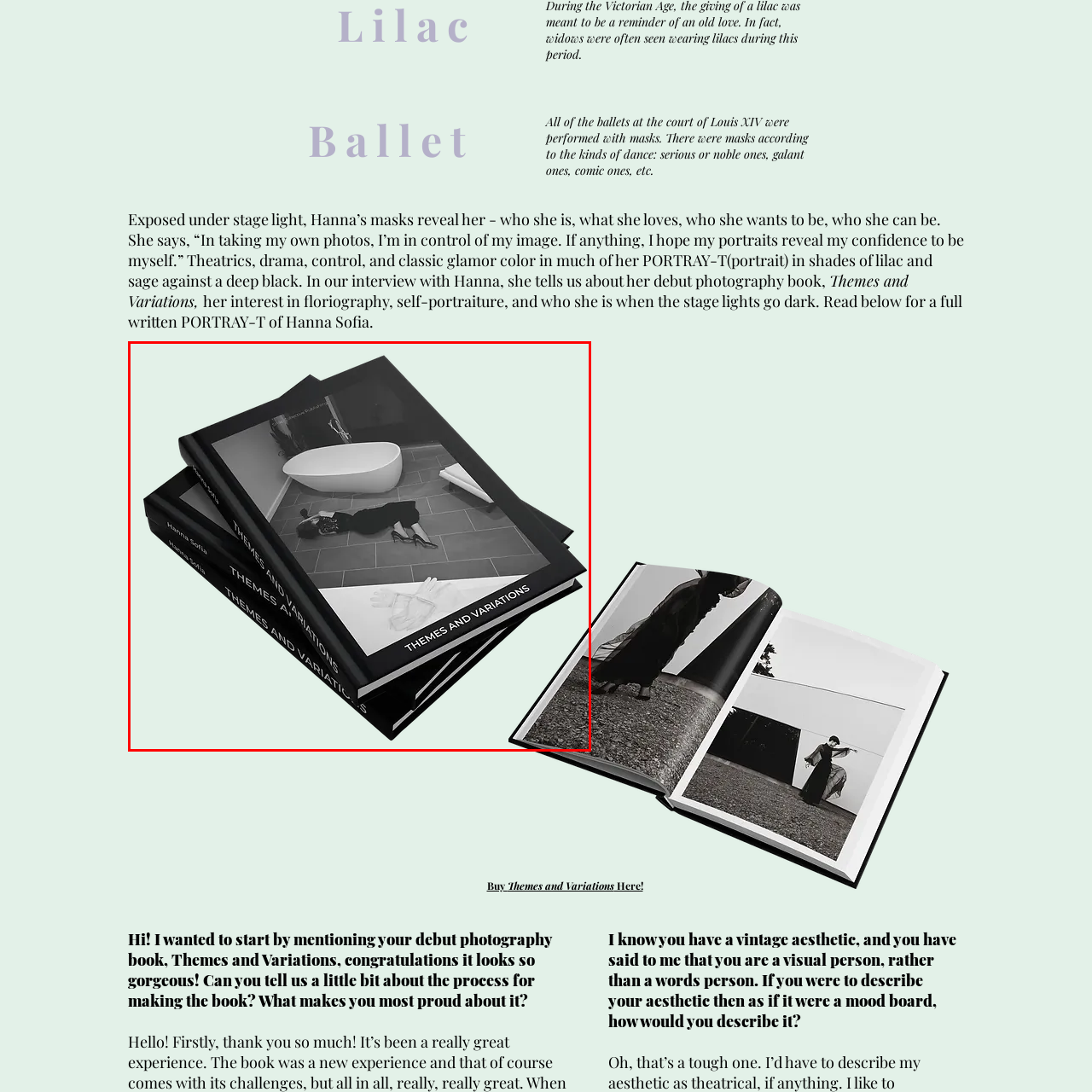What is the theme of Hanna Sofia's work?
Please observe the details within the red bounding box in the image and respond to the question with a detailed explanation based on what you see.

According to the caption, Hanna Sofia's work is celebrated for its exploration of identity, confidence, and self-expression, which are the central themes of her photography.